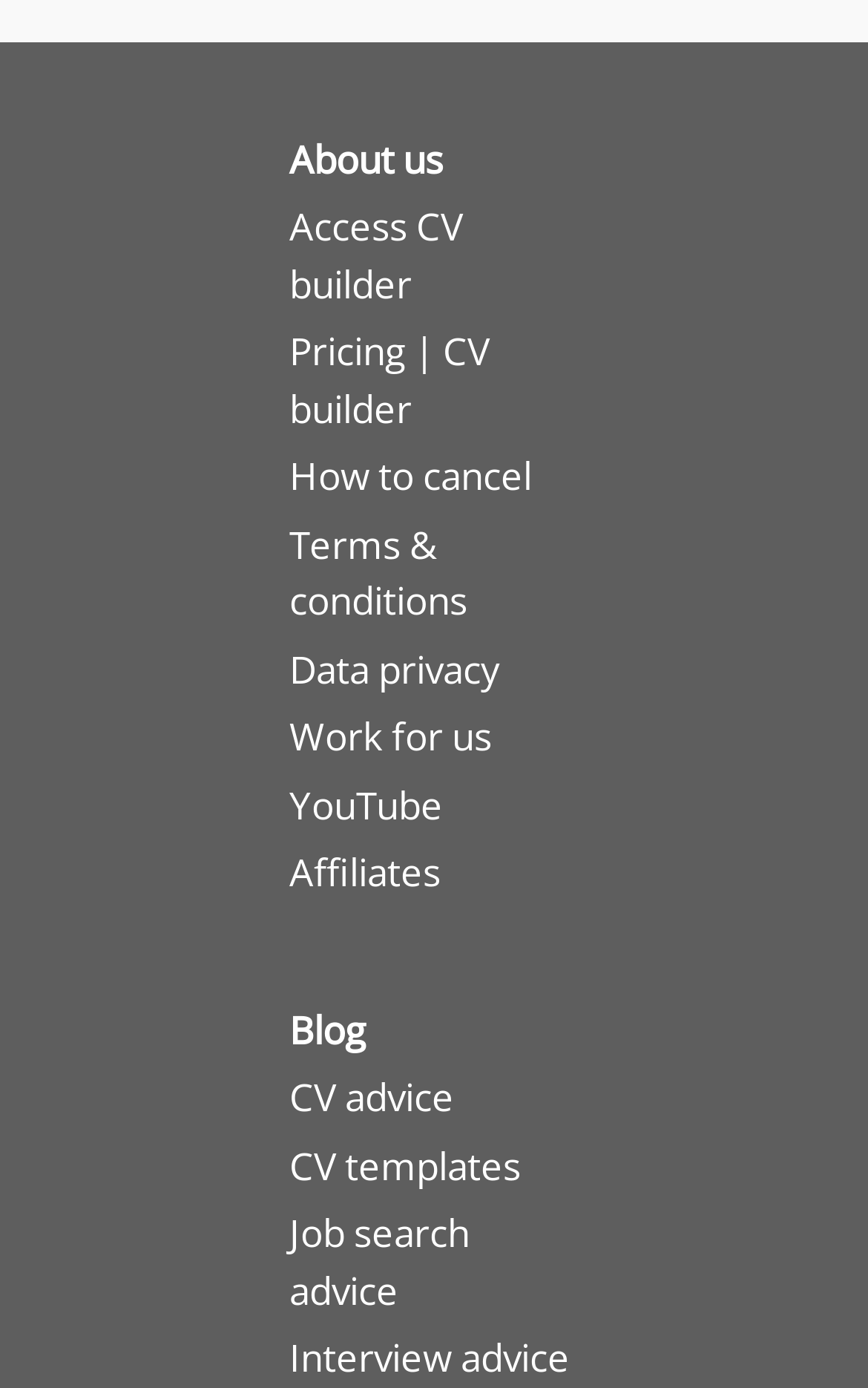Please locate the UI element described by "BACK TO ARTISTS" and provide its bounding box coordinates.

None